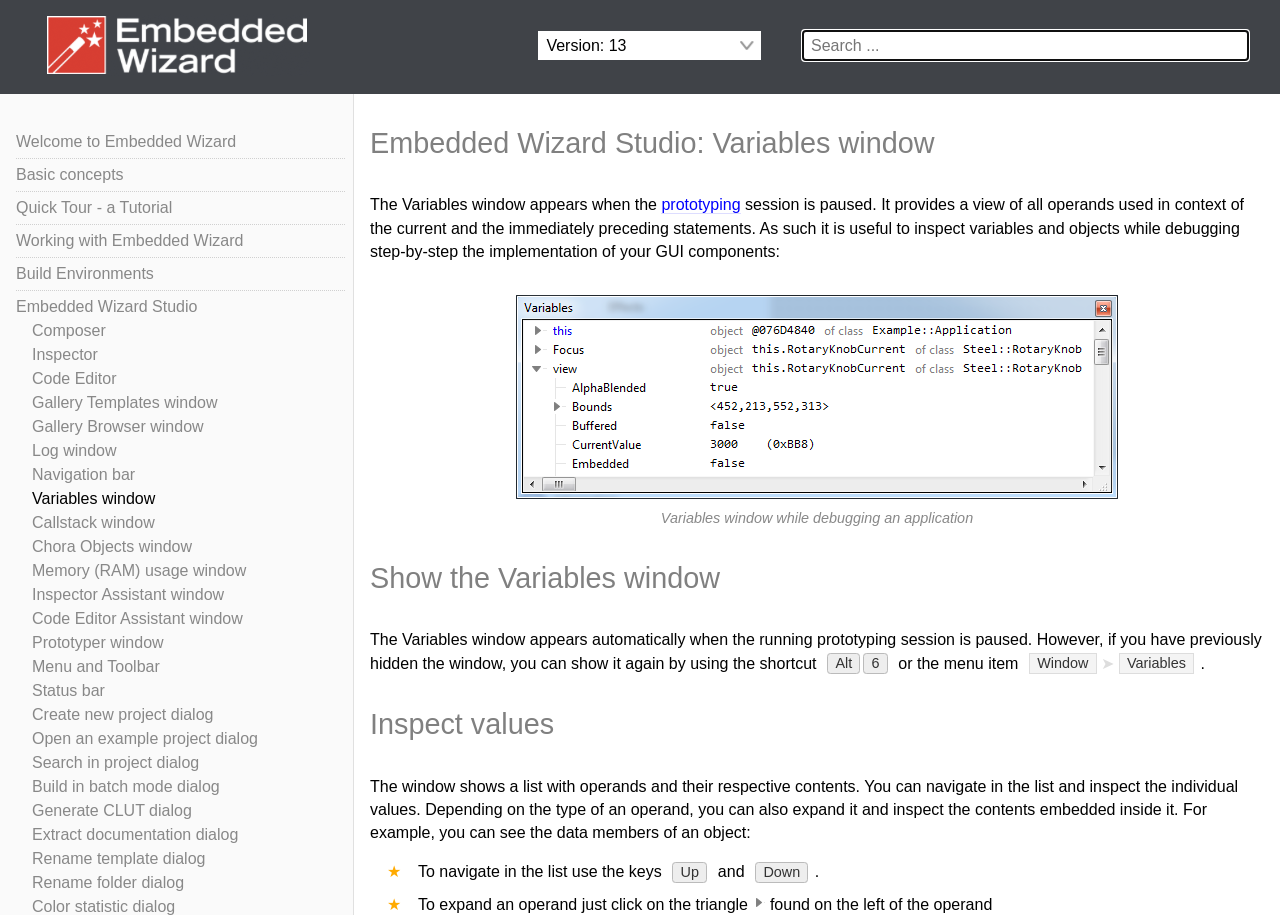Please specify the coordinates of the bounding box for the element that should be clicked to carry out this instruction: "View the About page". The coordinates must be four float numbers between 0 and 1, formatted as [left, top, right, bottom].

None